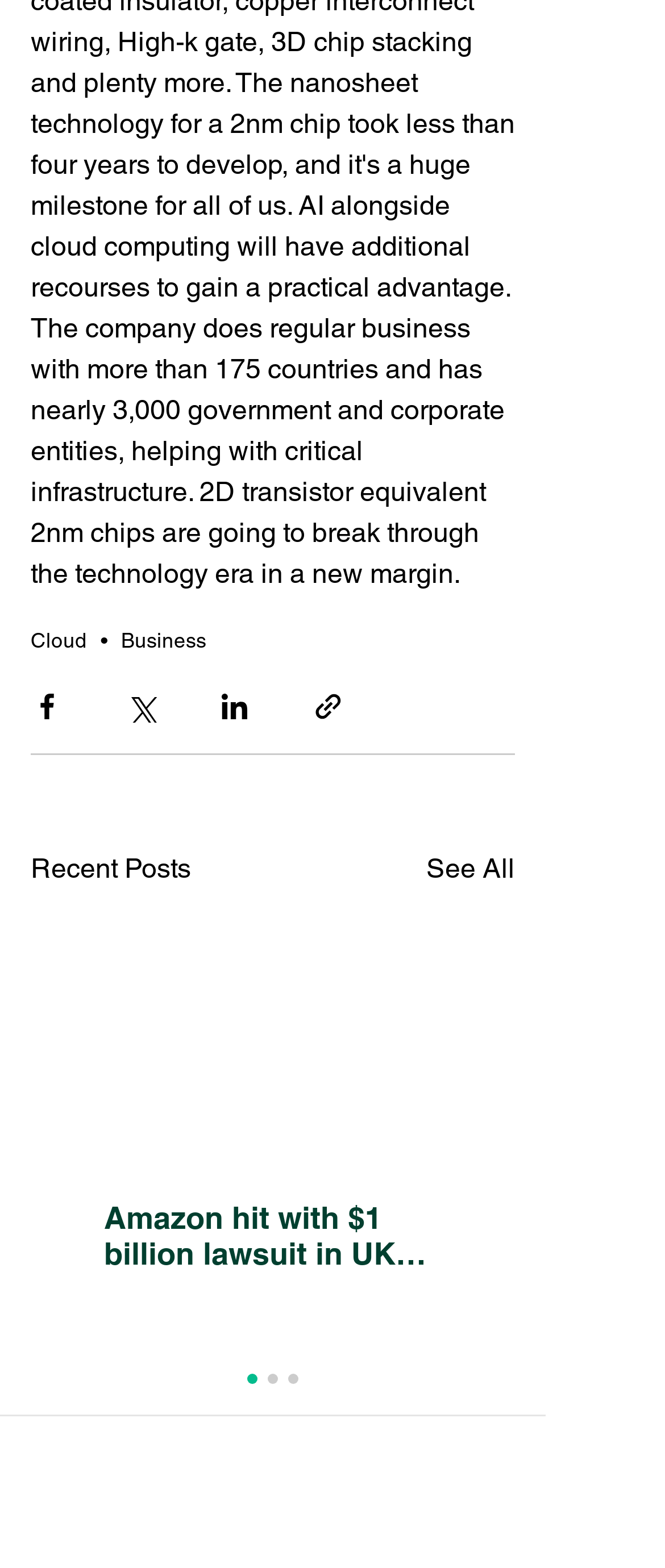What is the first link on the top?
Based on the screenshot, provide your answer in one word or phrase.

Cloud